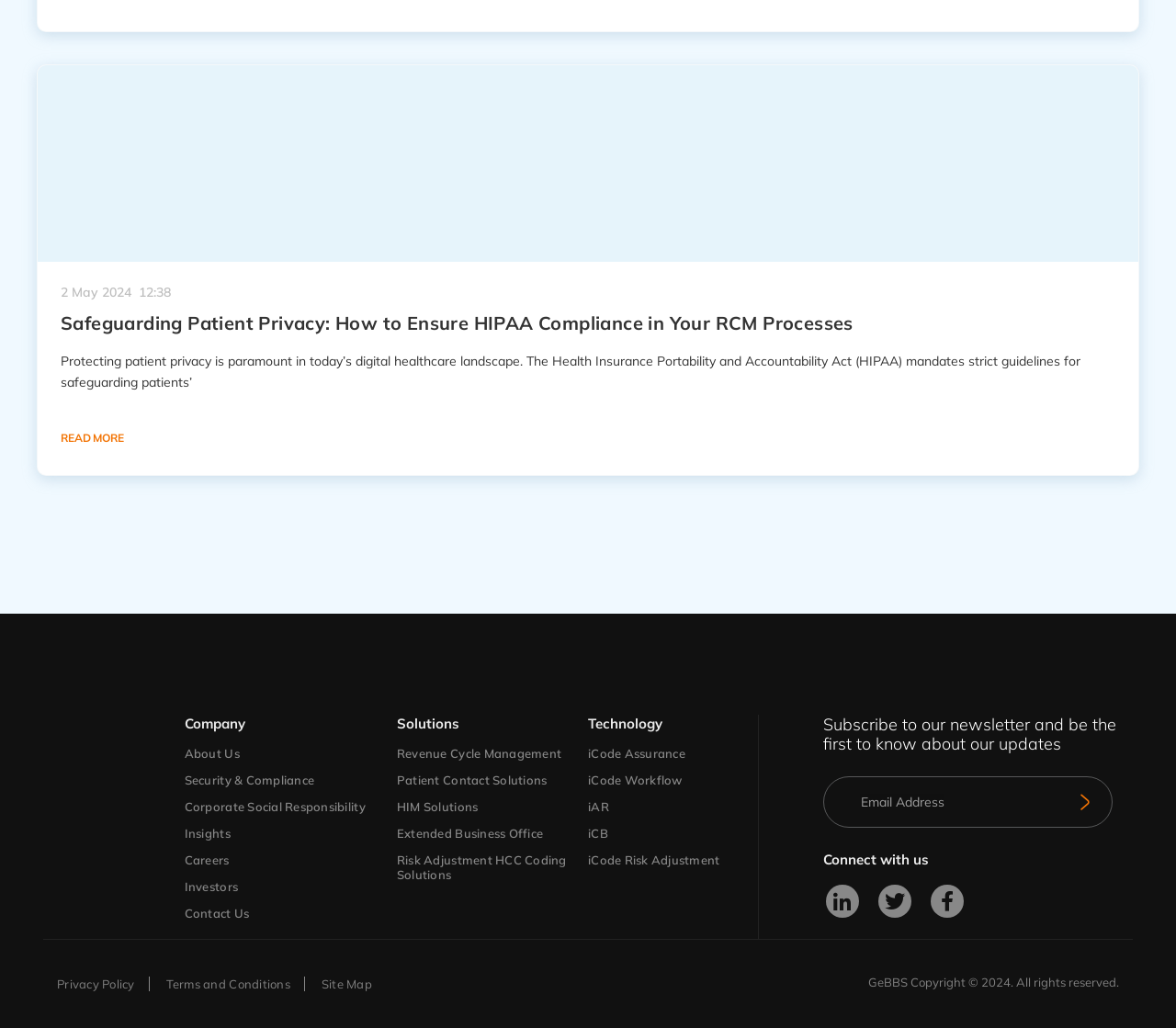For the given element description Revenue Cycle Management, determine the bounding box coordinates of the UI element. The coordinates should follow the format (top-left x, top-left y, bottom-right x, bottom-right y) and be within the range of 0 to 1.

[0.337, 0.726, 0.5, 0.74]